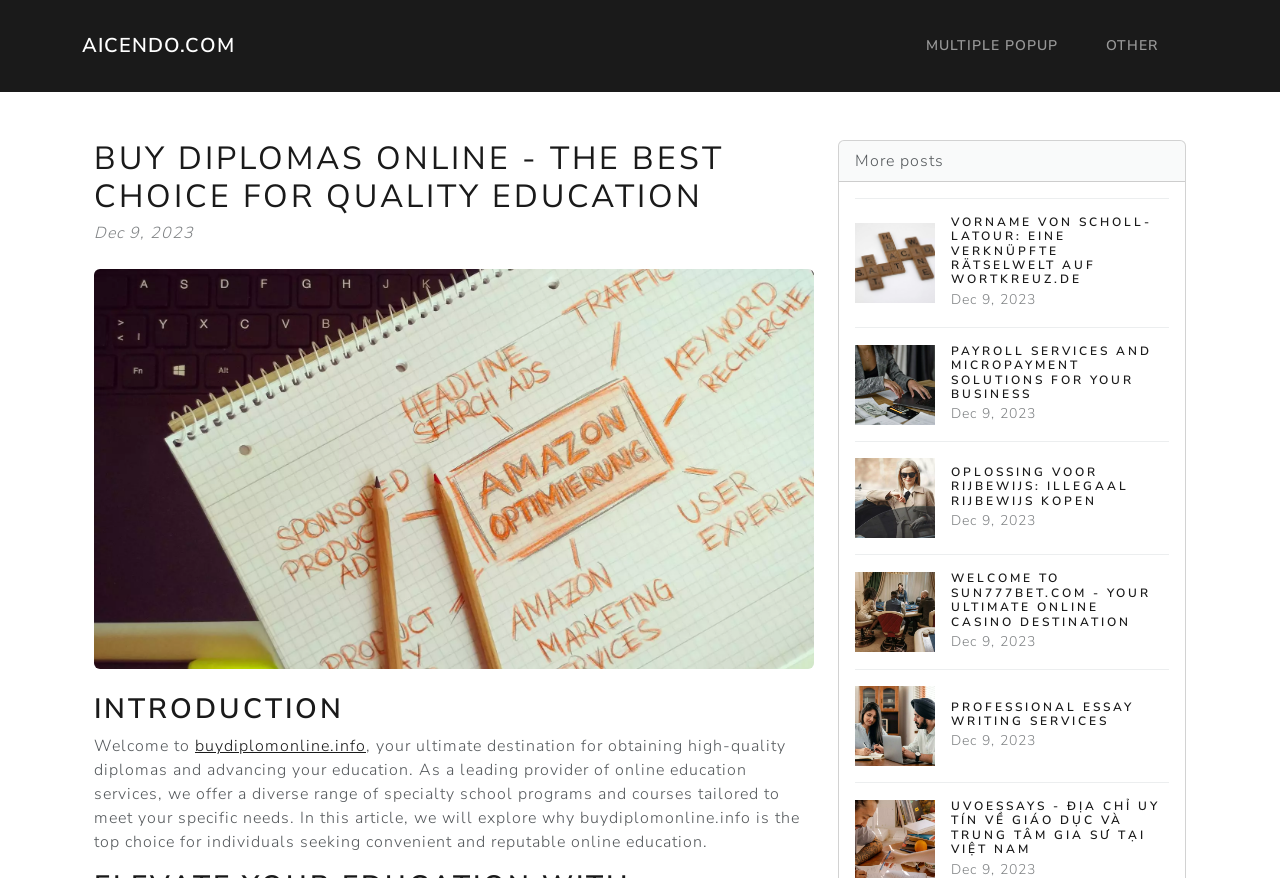Please find the bounding box coordinates (top-left x, top-left y, bottom-right x, bottom-right y) in the screenshot for the UI element described as follows: Multiple Popup

[0.717, 0.027, 0.833, 0.077]